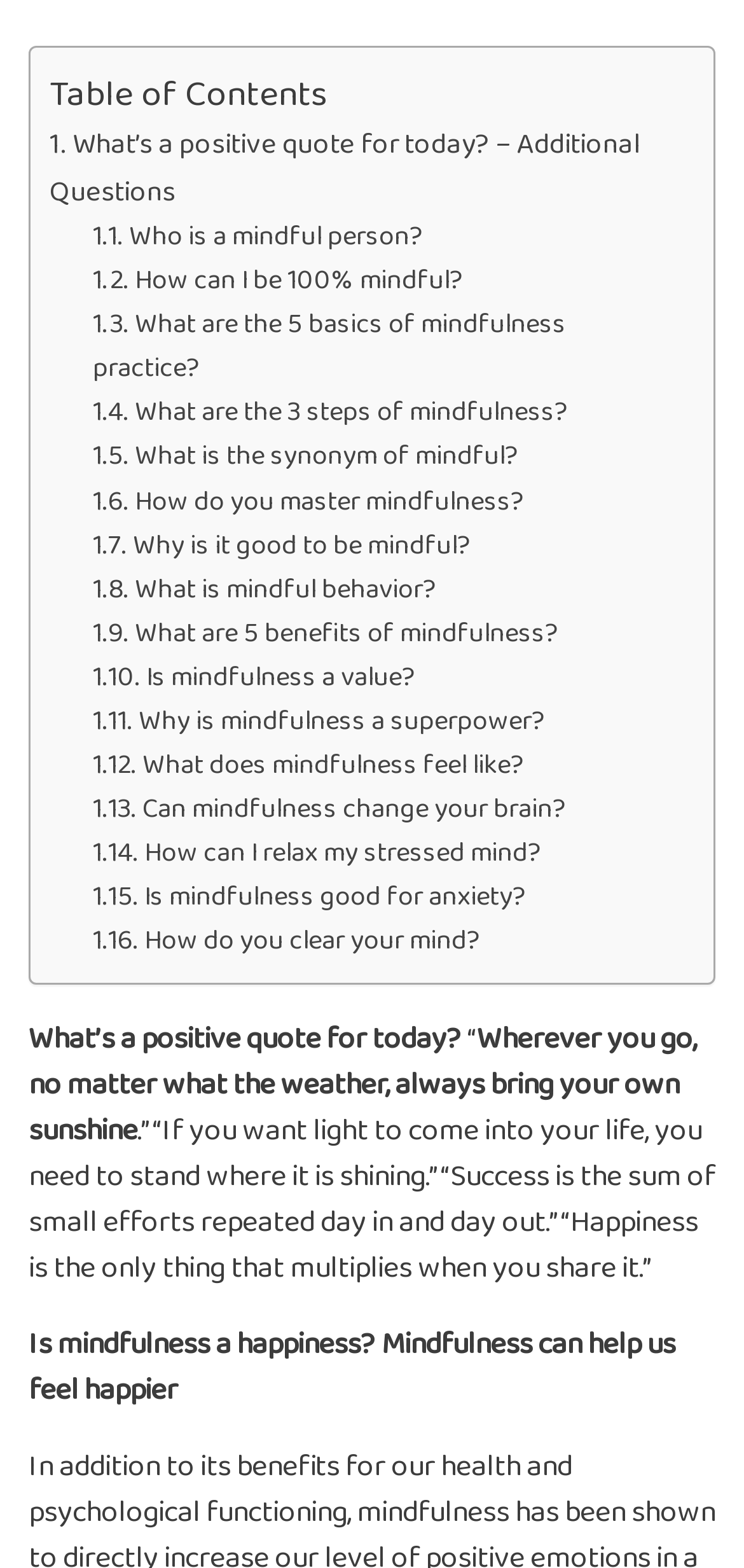Determine the bounding box coordinates for the HTML element mentioned in the following description: "Can mindfulness change your brain?". The coordinates should be a list of four floats ranging from 0 to 1, represented as [left, top, right, bottom].

[0.191, 0.502, 0.761, 0.528]